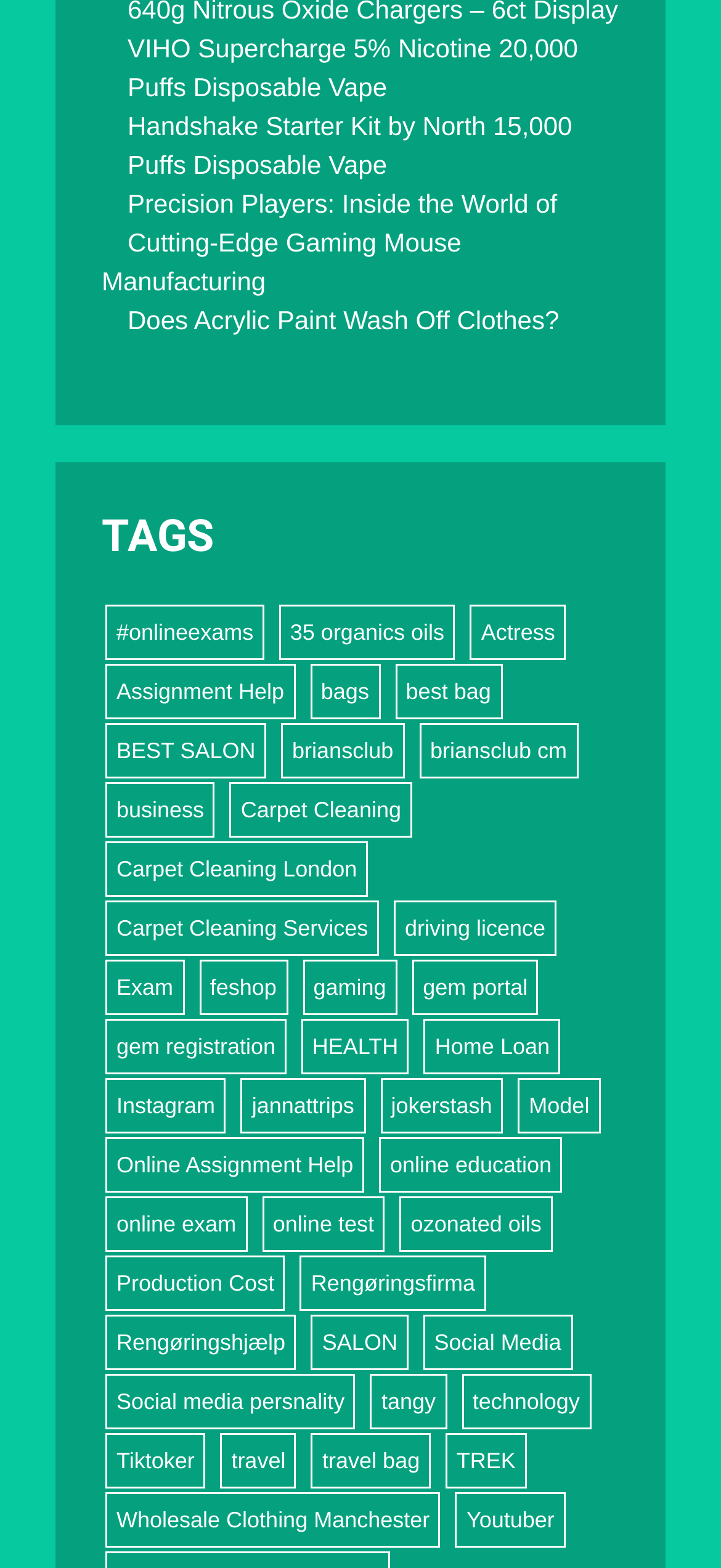How many items are under the tag 'Assignment Help'?
Look at the image and respond with a one-word or short phrase answer.

4